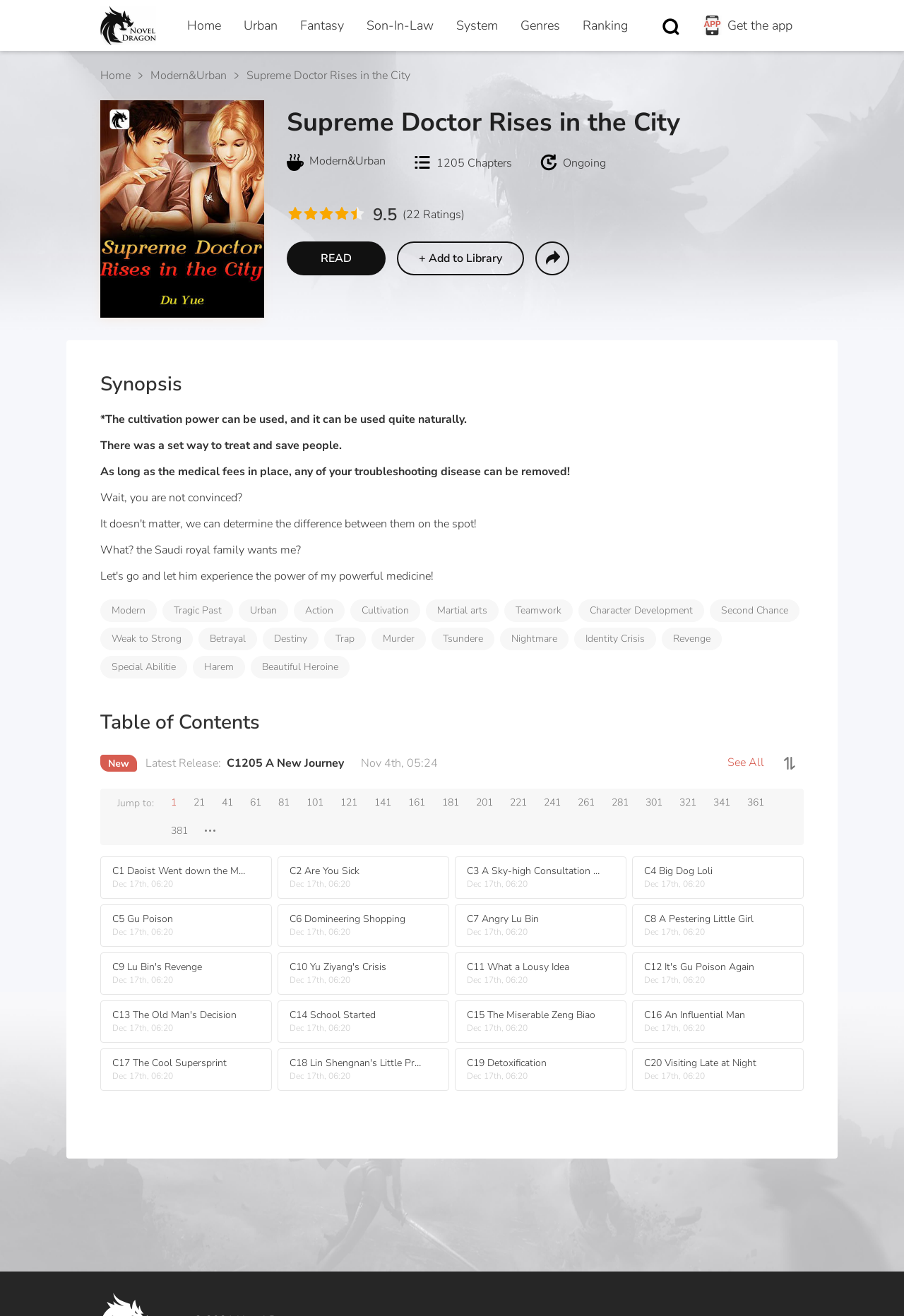Please find the bounding box coordinates of the element that you should click to achieve the following instruction: "view digital religion 2015 event". The coordinates should be presented as four float numbers between 0 and 1: [left, top, right, bottom].

None